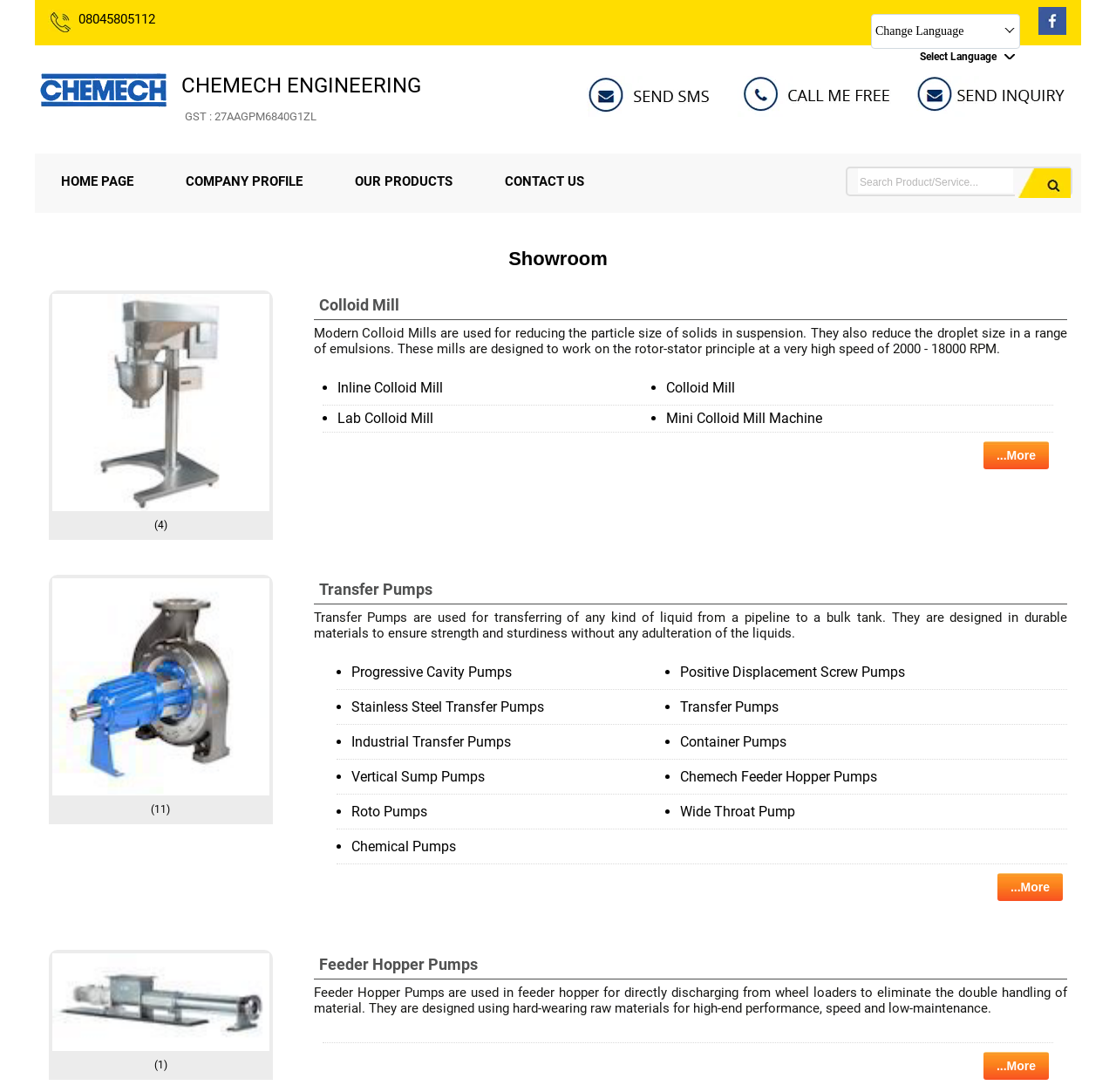Using the webpage screenshot, find the UI element described by Stainless Steel Transfer Pumps. Provide the bounding box coordinates in the format (top-left x, top-left y, bottom-right x, bottom-right y), ensuring all values are floating point numbers between 0 and 1.

[0.315, 0.64, 0.487, 0.655]